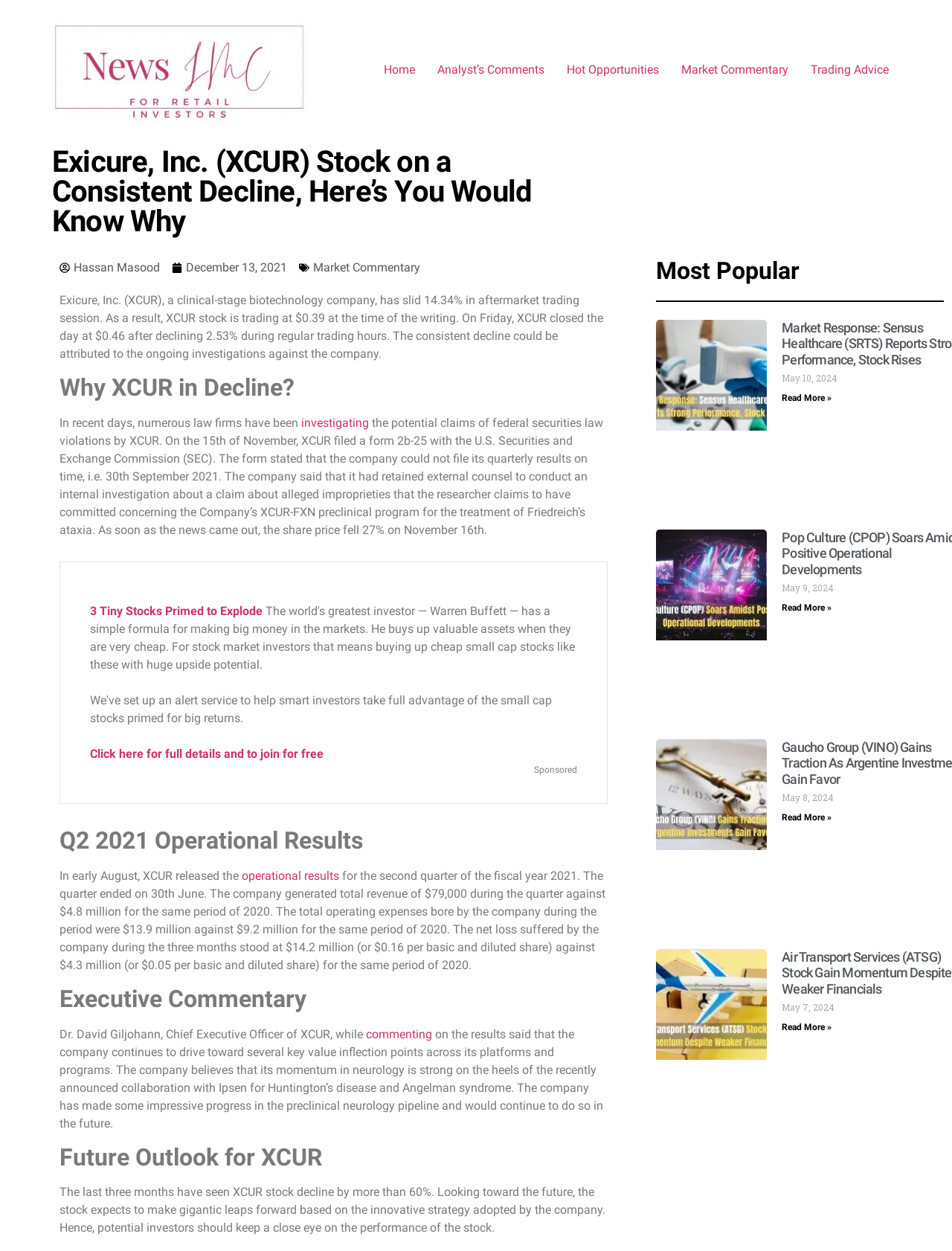Please provide the bounding box coordinates for the element that needs to be clicked to perform the following instruction: "View 'Market Commentary'". The coordinates should be given as four float numbers between 0 and 1, i.e., [left, top, right, bottom].

[0.704, 0.044, 0.84, 0.068]